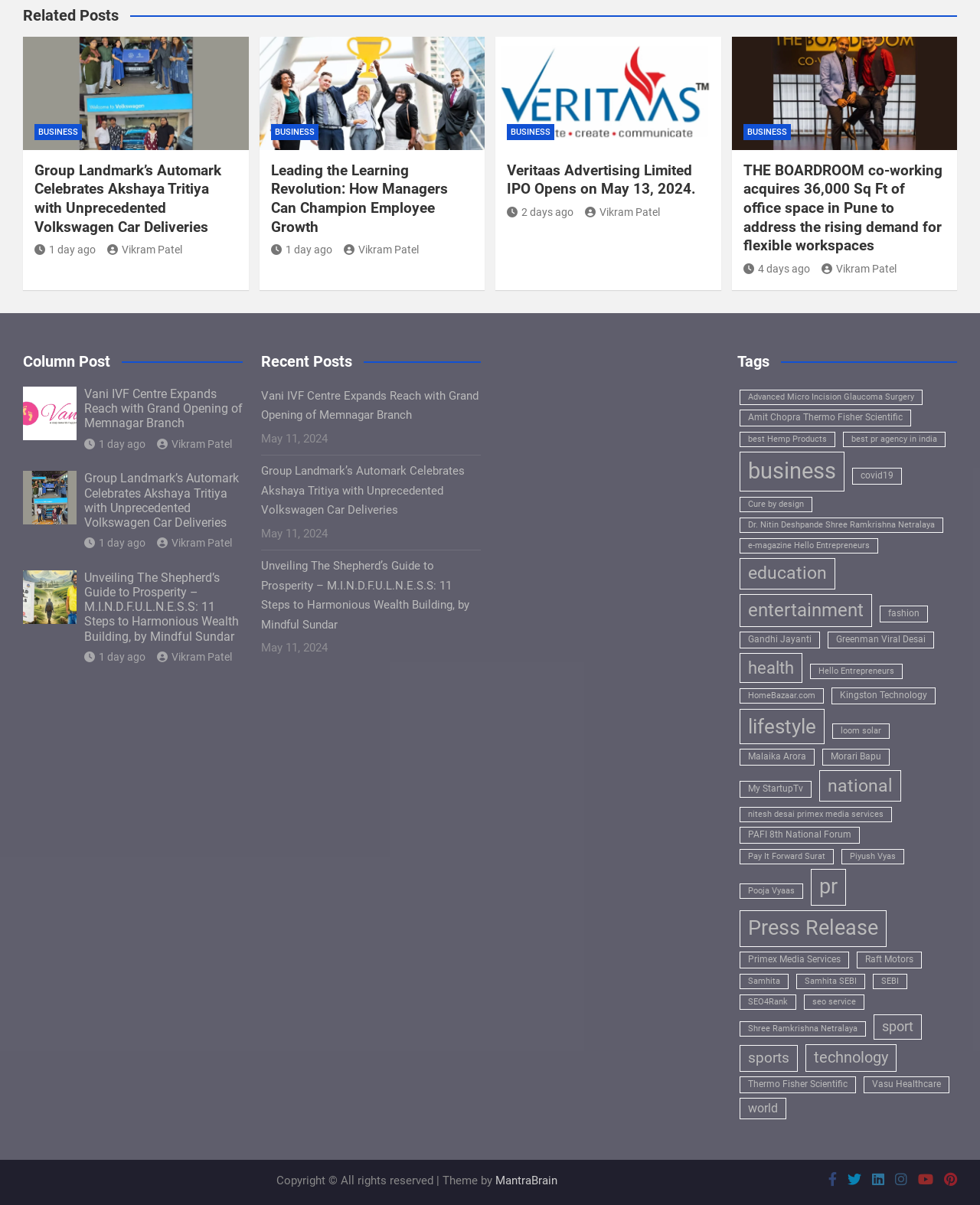Please locate the bounding box coordinates of the element that should be clicked to achieve the given instruction: "Browse 'Recent Posts'".

[0.266, 0.292, 0.491, 0.308]